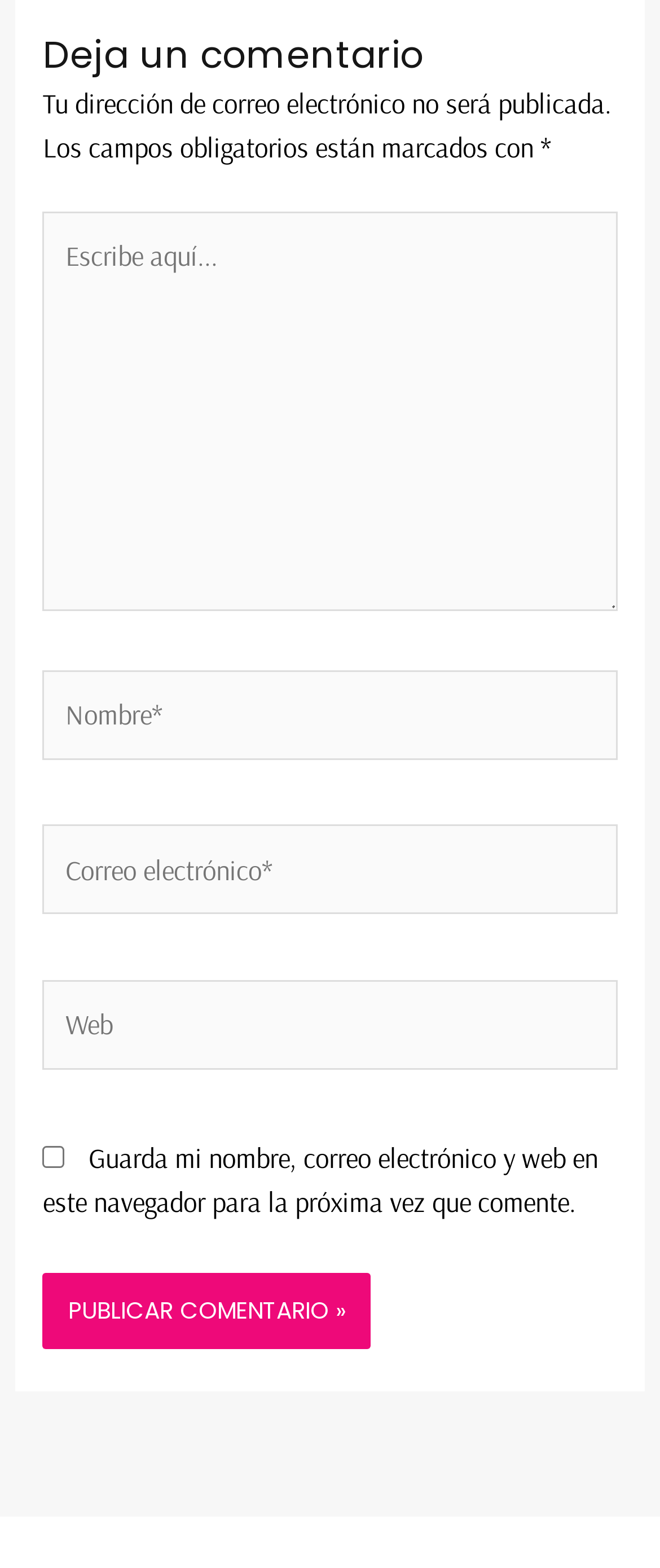What is required to leave a comment?
Examine the image and give a concise answer in one word or a short phrase.

Name and email